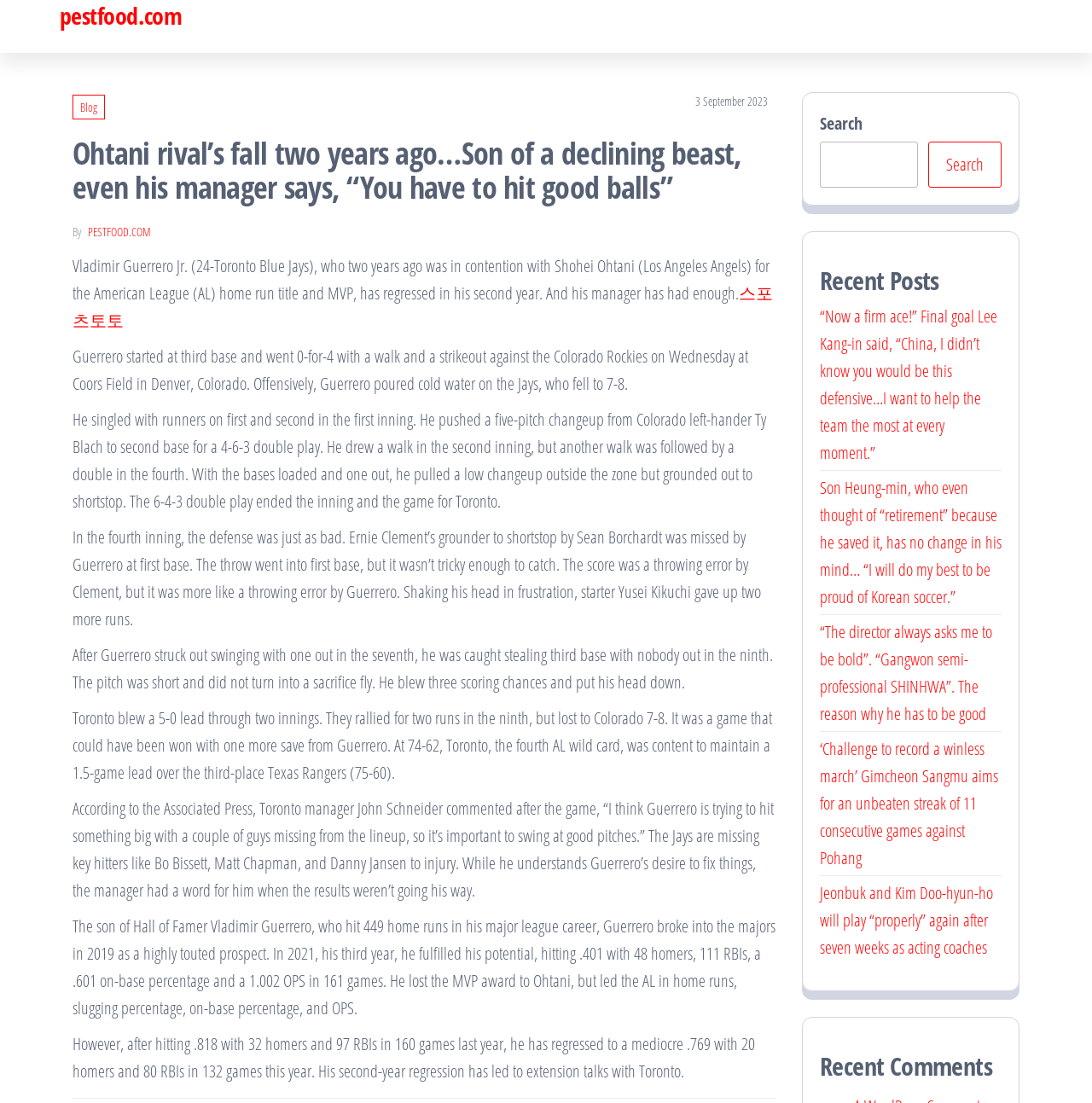Extract the primary heading text from the webpage.

Ohtani rival’s fall two years ago…Son of a declining beast, even his manager says, “You have to hit good balls”